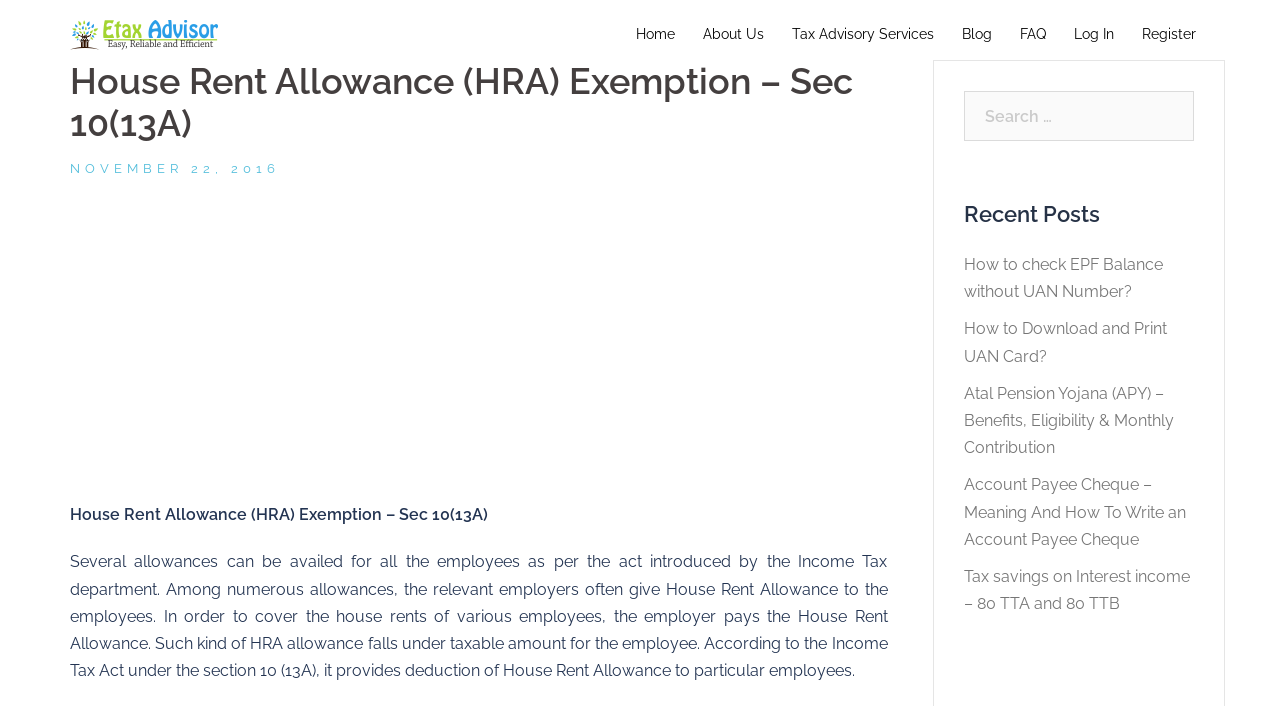Reply to the question with a single word or phrase:
What is the purpose of House Rent Allowance?

To cover house rents